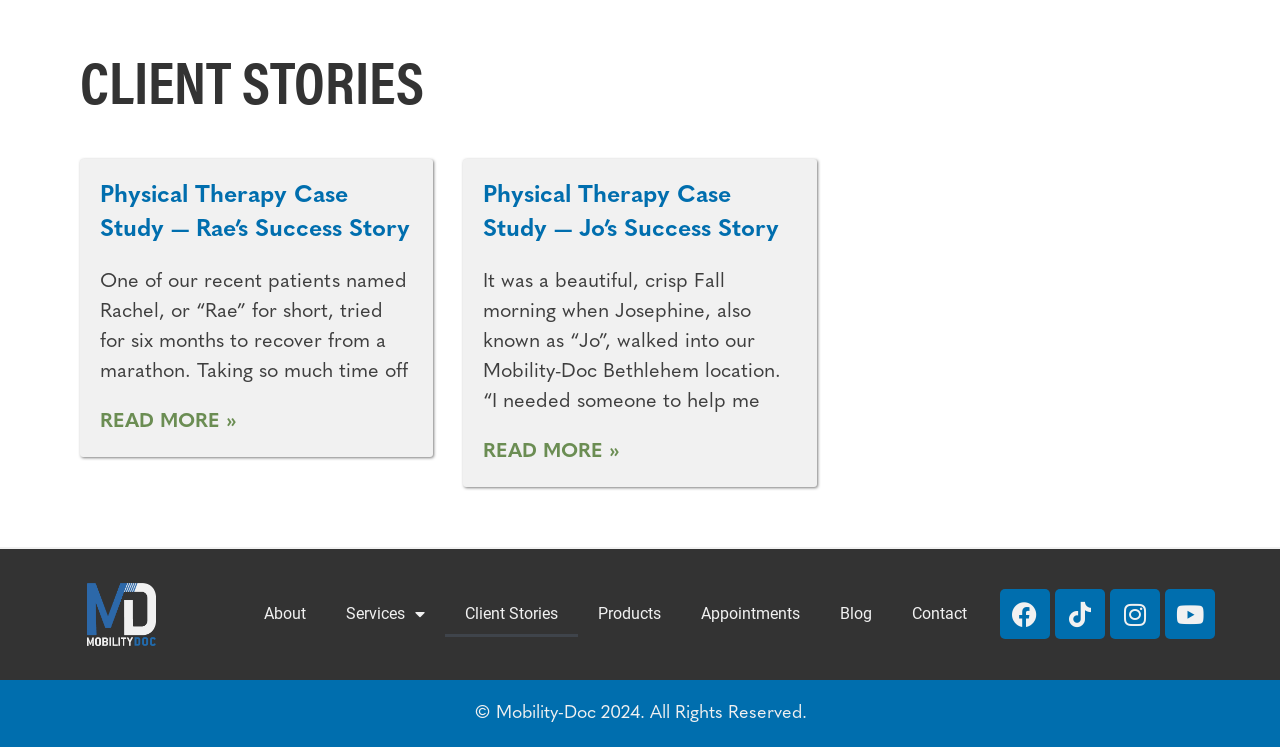Determine the bounding box for the HTML element described here: "Services". The coordinates should be given as [left, top, right, bottom] with each number being a float between 0 and 1.

[0.255, 0.792, 0.347, 0.853]